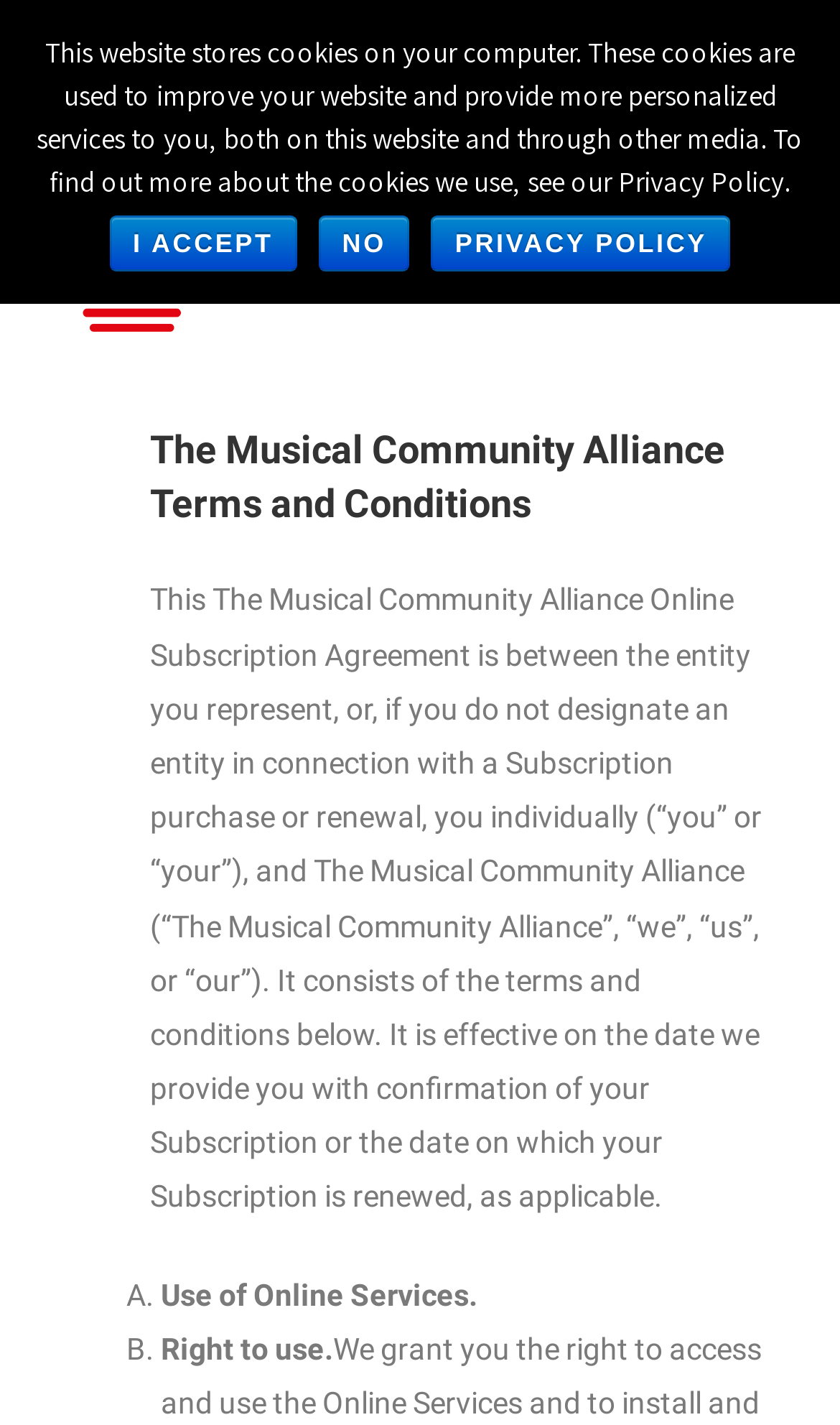Give a short answer to this question using one word or a phrase:
What is the purpose of The Musical Community Alliance?

Support musical causes